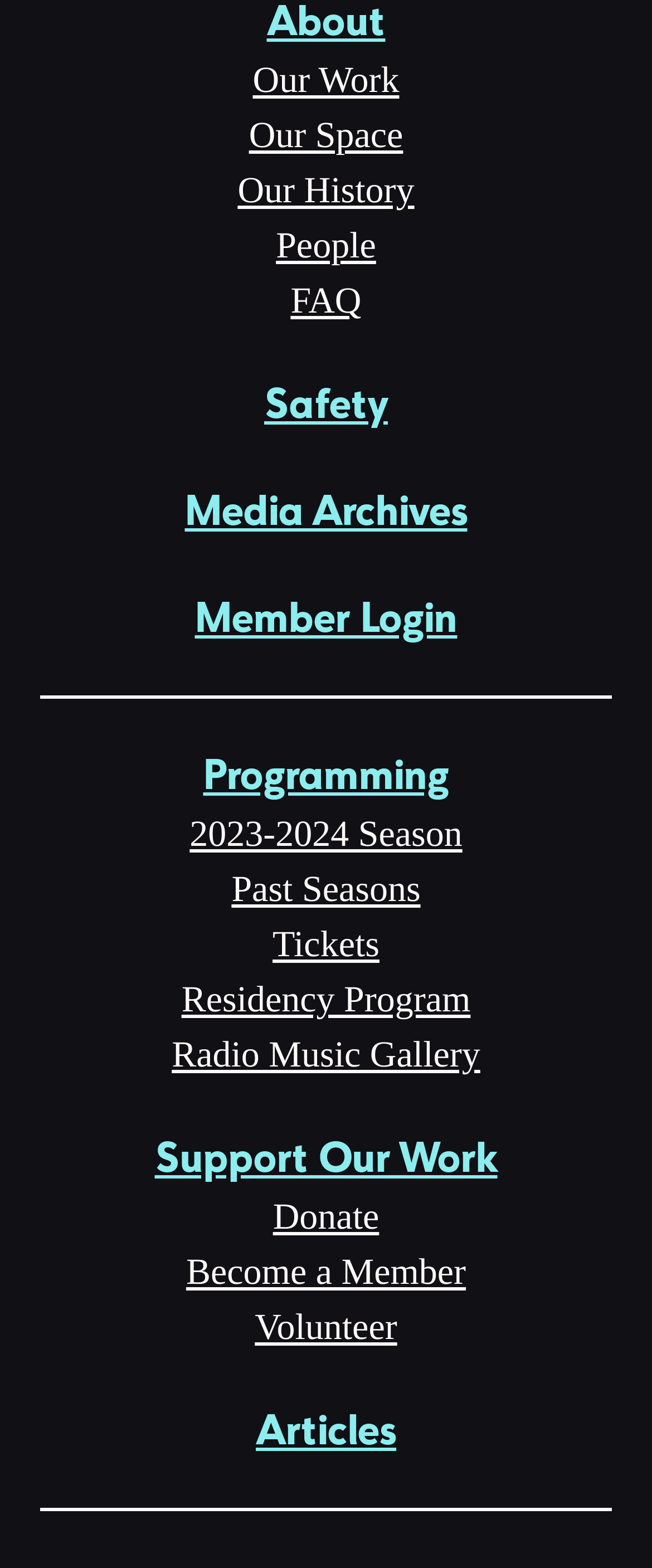Pinpoint the bounding box coordinates of the clickable area needed to execute the instruction: "Learn about our history". The coordinates should be specified as four float numbers between 0 and 1, i.e., [left, top, right, bottom].

[0.364, 0.108, 0.636, 0.134]